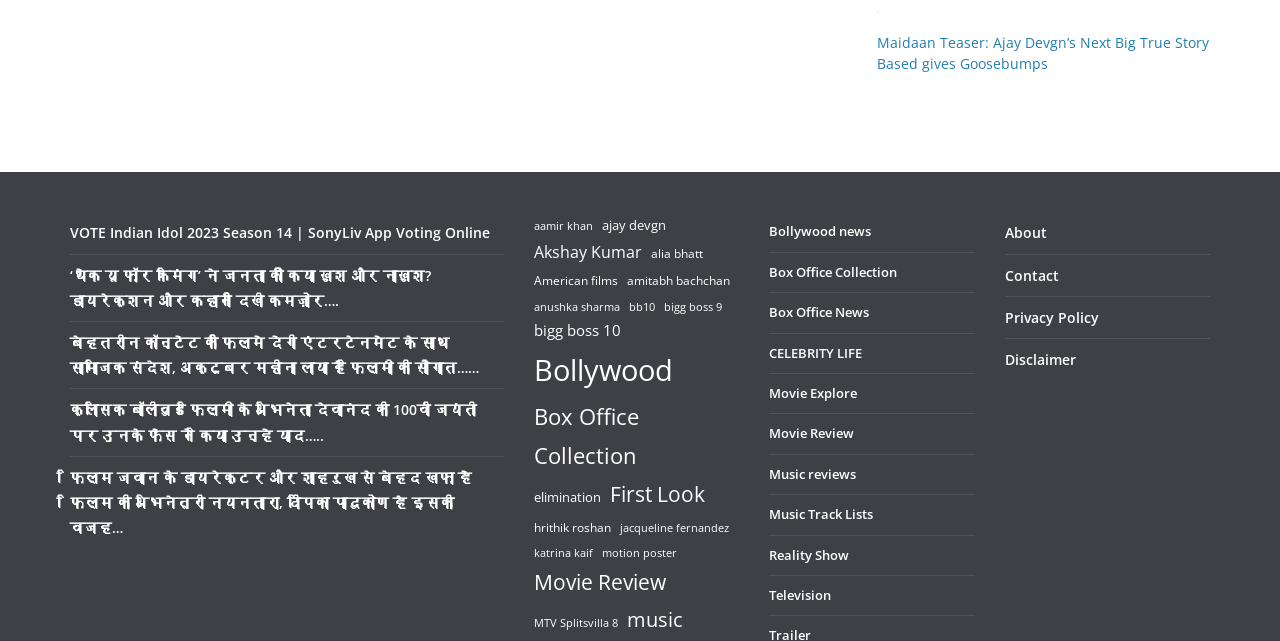Determine the bounding box coordinates of the area to click in order to meet this instruction: "Read Movie Review".

[0.601, 0.662, 0.667, 0.69]